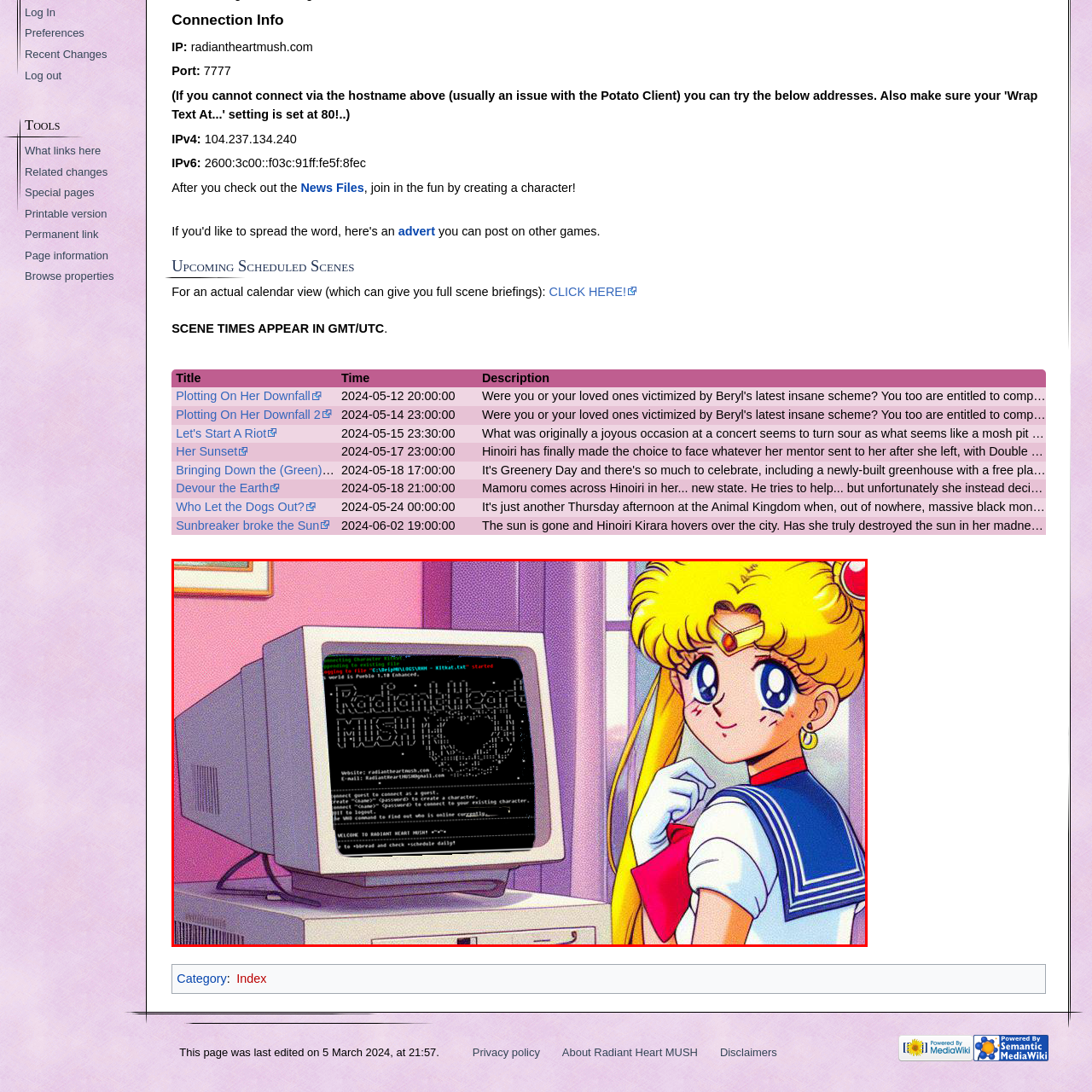View the portion of the image within the red bounding box and answer this question using a single word or phrase:
What is the theme of the character's outfit?

Sailor-themed